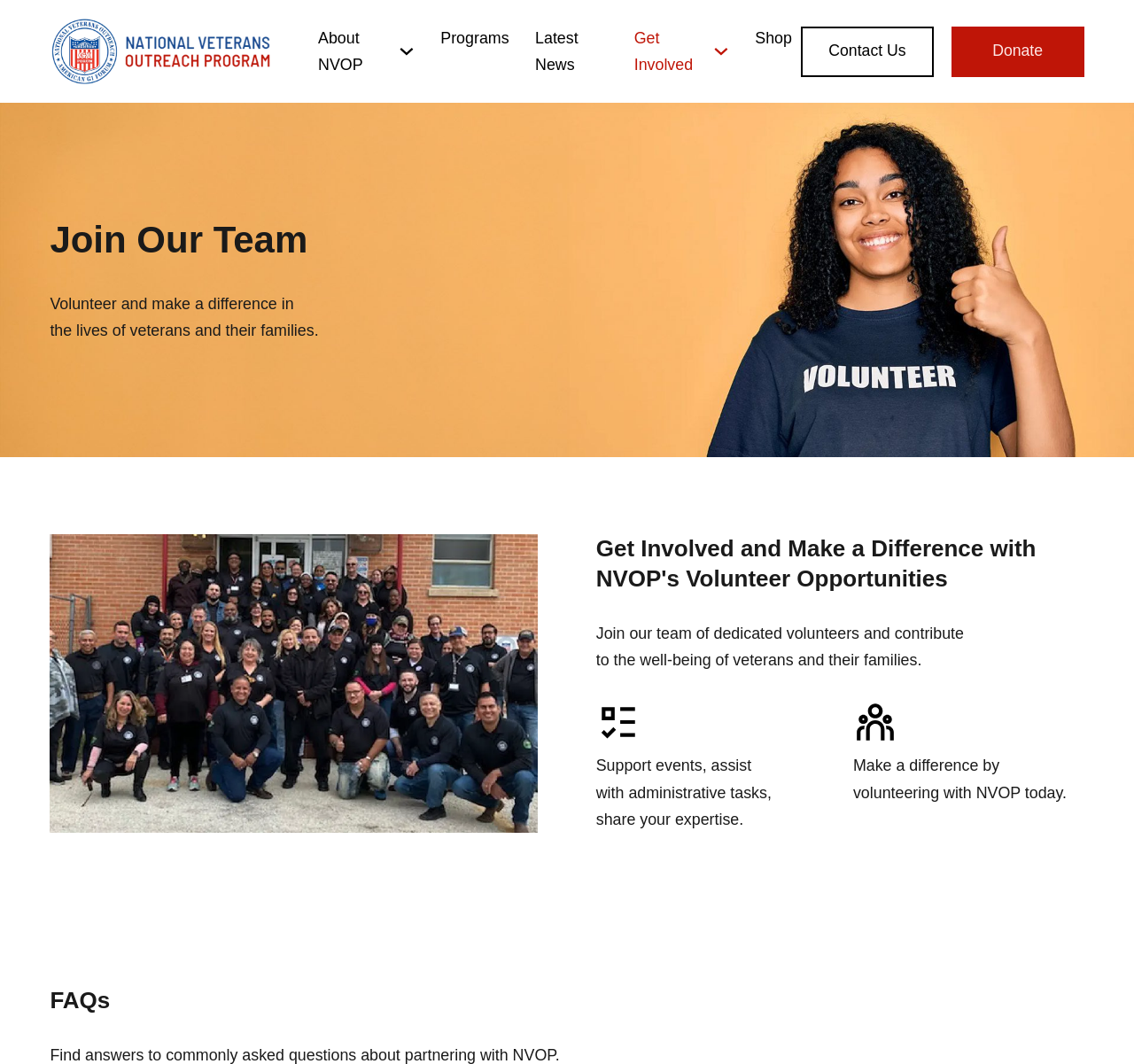Create a detailed summary of the webpage's content and design.

The webpage is about volunteering with NVOP, an organization that supports veterans and their families. At the top left corner, there is an NVOP logo, which is an image linked to the organization's homepage. Next to the logo, there is a navigation menu with links to different sections of the website, including "About NVOP", "Programs", "Latest News", "Get Involved", "Shop", "Contact Us", and "Donate". Each of these links has a corresponding submenu button with an arrow icon.

Below the navigation menu, there is a heading "Join Our Team" and a paragraph of text that encourages visitors to volunteer and make a difference in the lives of veterans and their families. On the right side of this section, there is a large image that takes up most of the width of the page.

Further down, there is another heading "Get Involved and Make a Difference with NVOP's Volunteer Opportunities" and a paragraph of text that describes the different ways to get involved, such as supporting events, assisting with administrative tasks, and sharing expertise. There are two images on either side of this section, which appear to be related to volunteering.

Finally, at the bottom of the page, there is a heading "FAQs" which suggests that there may be a section for frequently asked questions about volunteering with NVOP.